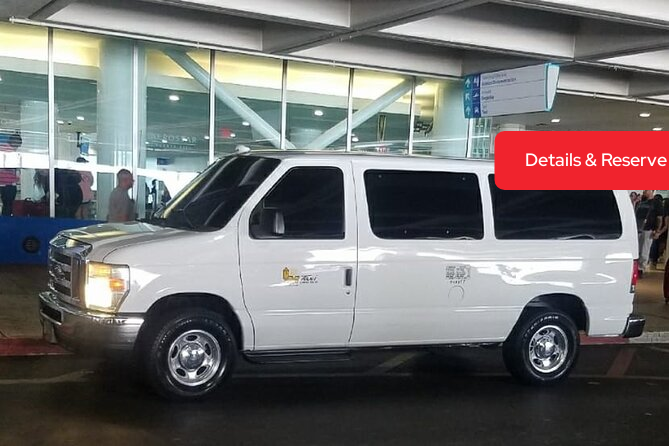What is promised by the service in terms of costs?
Answer the question with as much detail as possible.

The service promises competitive pricing, and more importantly, transparent costs with no hidden fees, providing customers with a clear understanding of what they will be paying for the private transfer service.